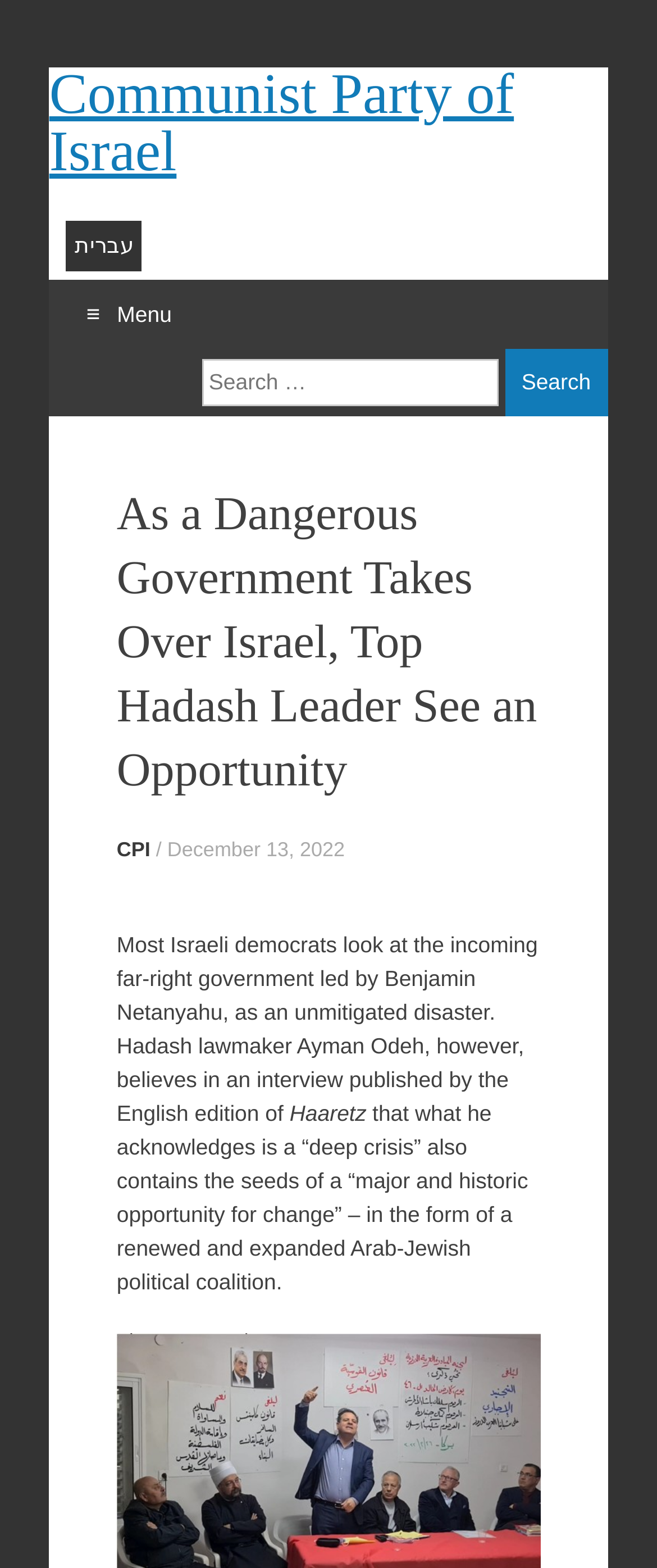Please answer the following question using a single word or phrase: 
What is the purpose of the search box?

To search the website